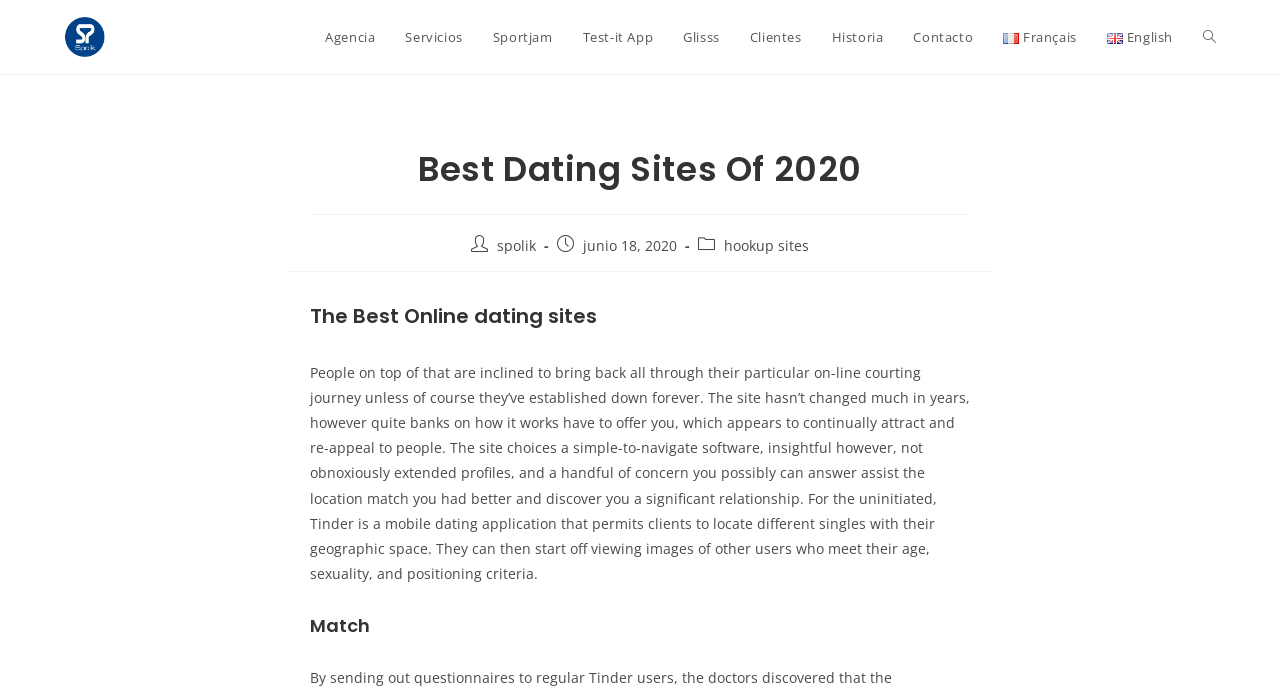Pinpoint the bounding box coordinates of the element that must be clicked to accomplish the following instruction: "Click on the 'hookup sites' link". The coordinates should be in the format of four float numbers between 0 and 1, i.e., [left, top, right, bottom].

[0.566, 0.339, 0.632, 0.366]